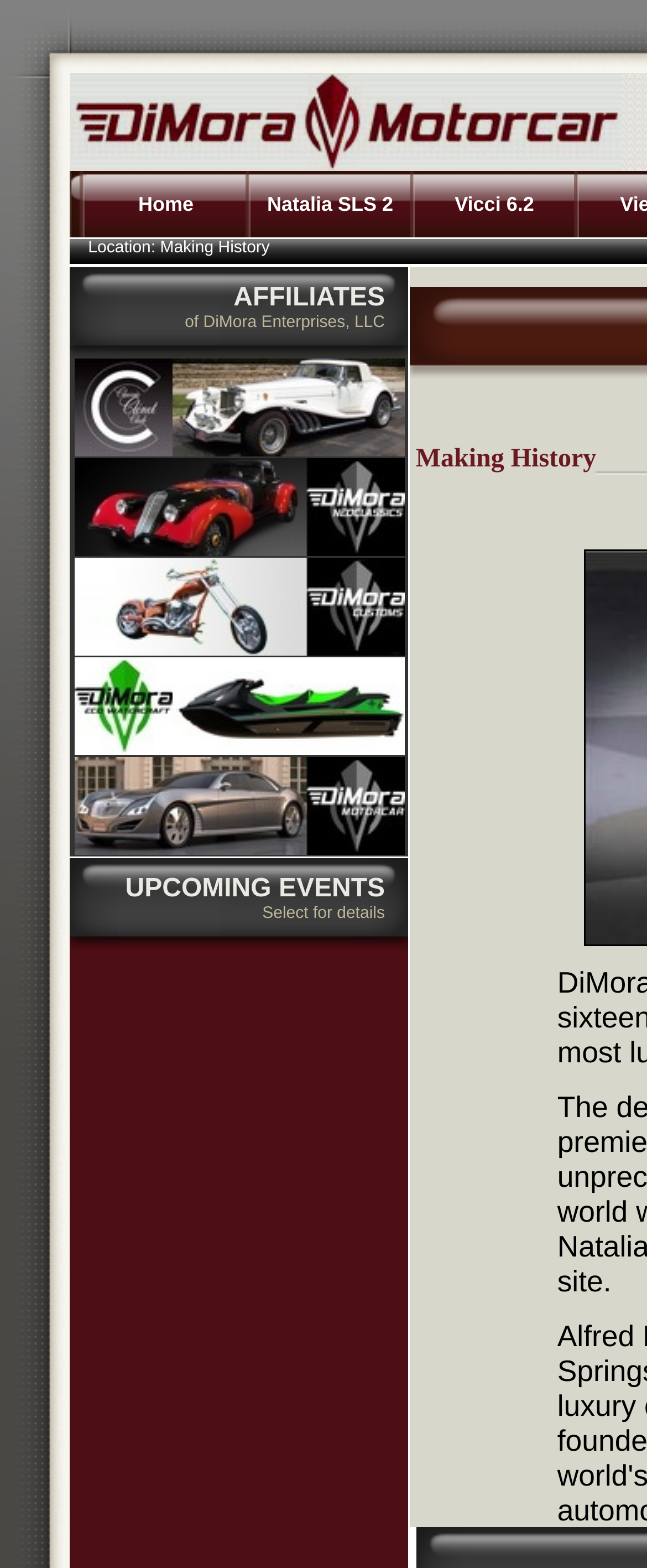What is the purpose of the Classic Clenet Club?
Using the image, respond with a single word or phrase.

Helping owners preserve their beautiful automobiles